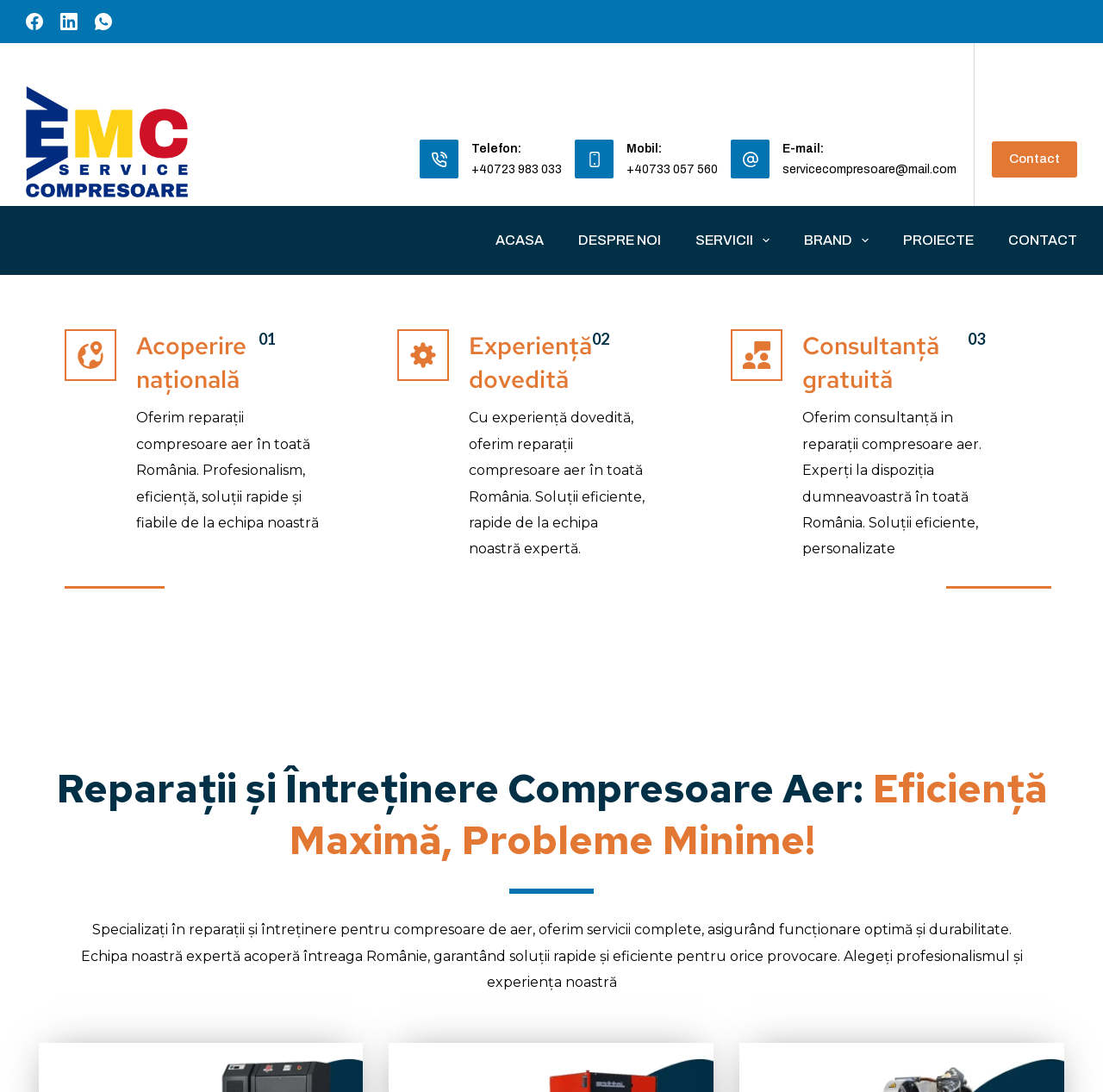Specify the bounding box coordinates of the area to click in order to follow the given instruction: "Click on Facebook link."

[0.023, 0.012, 0.039, 0.028]